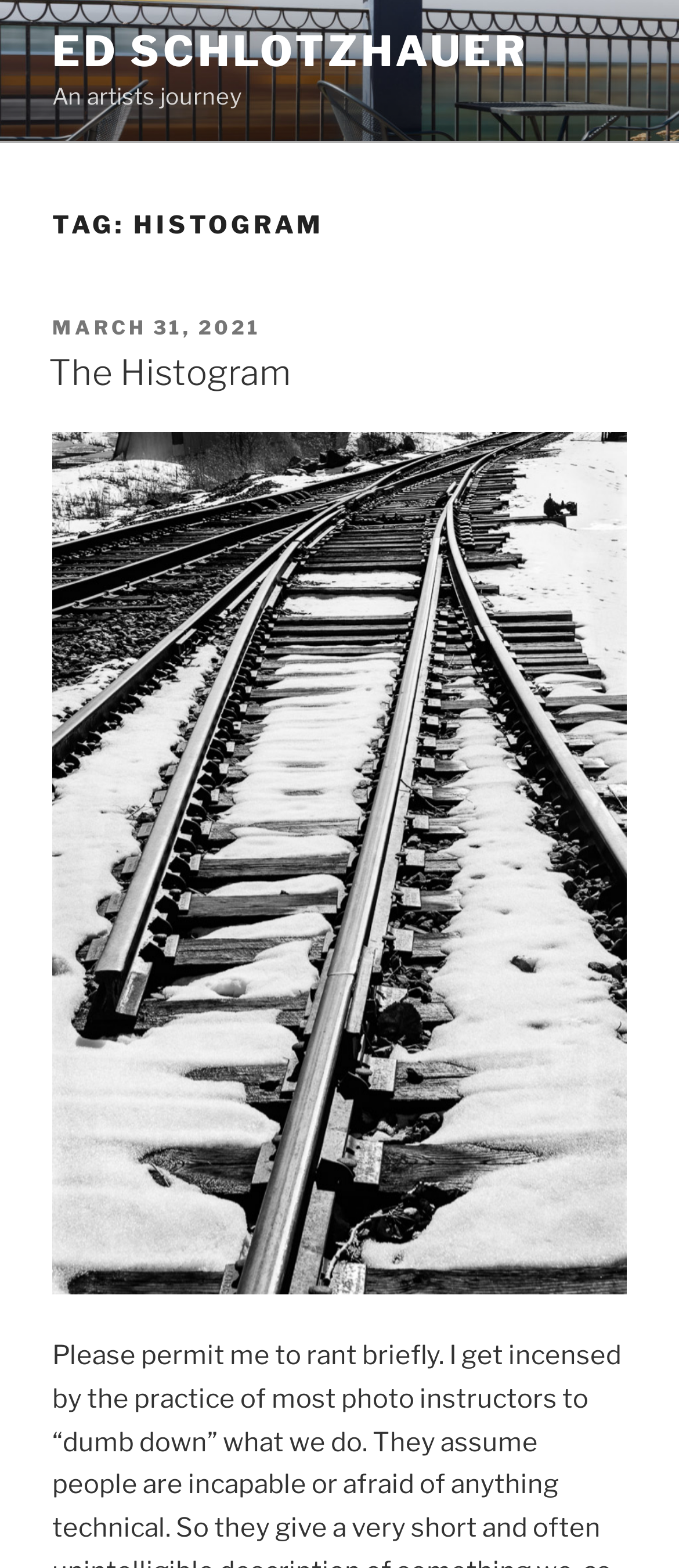Please provide a brief answer to the following inquiry using a single word or phrase:
What is the title of the histogram?

The Histogram